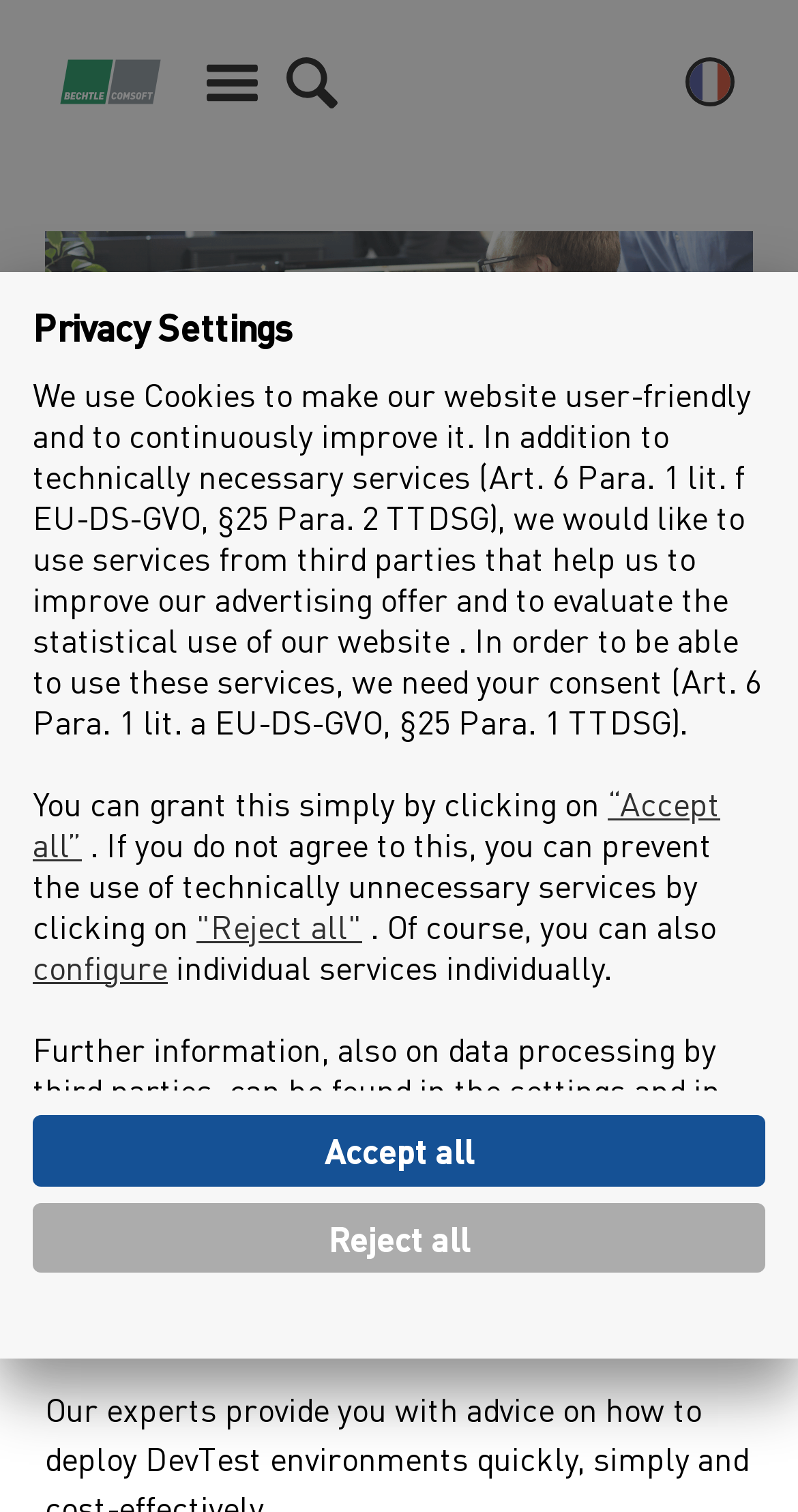Respond to the question with just a single word or phrase: 
What is the purpose of the 'Find' button?

Unknown